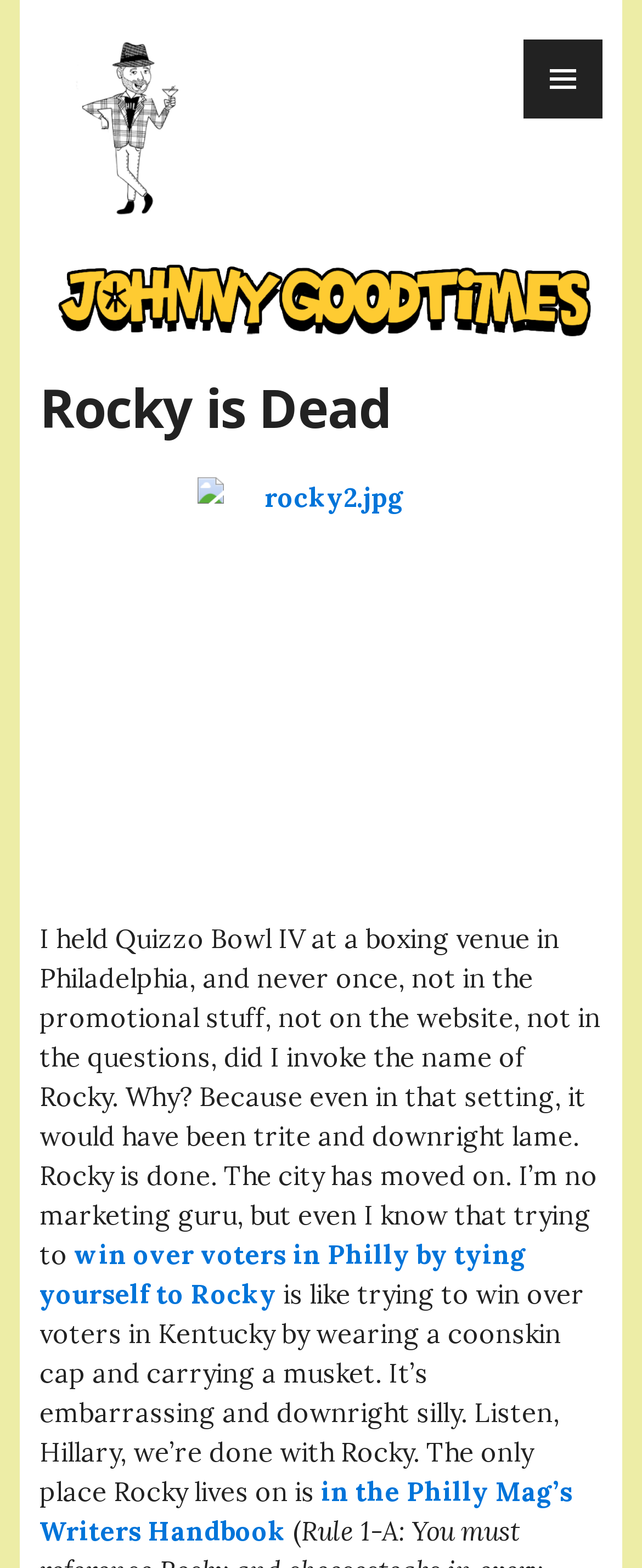What is the headline of the webpage?

Rocky is Dead